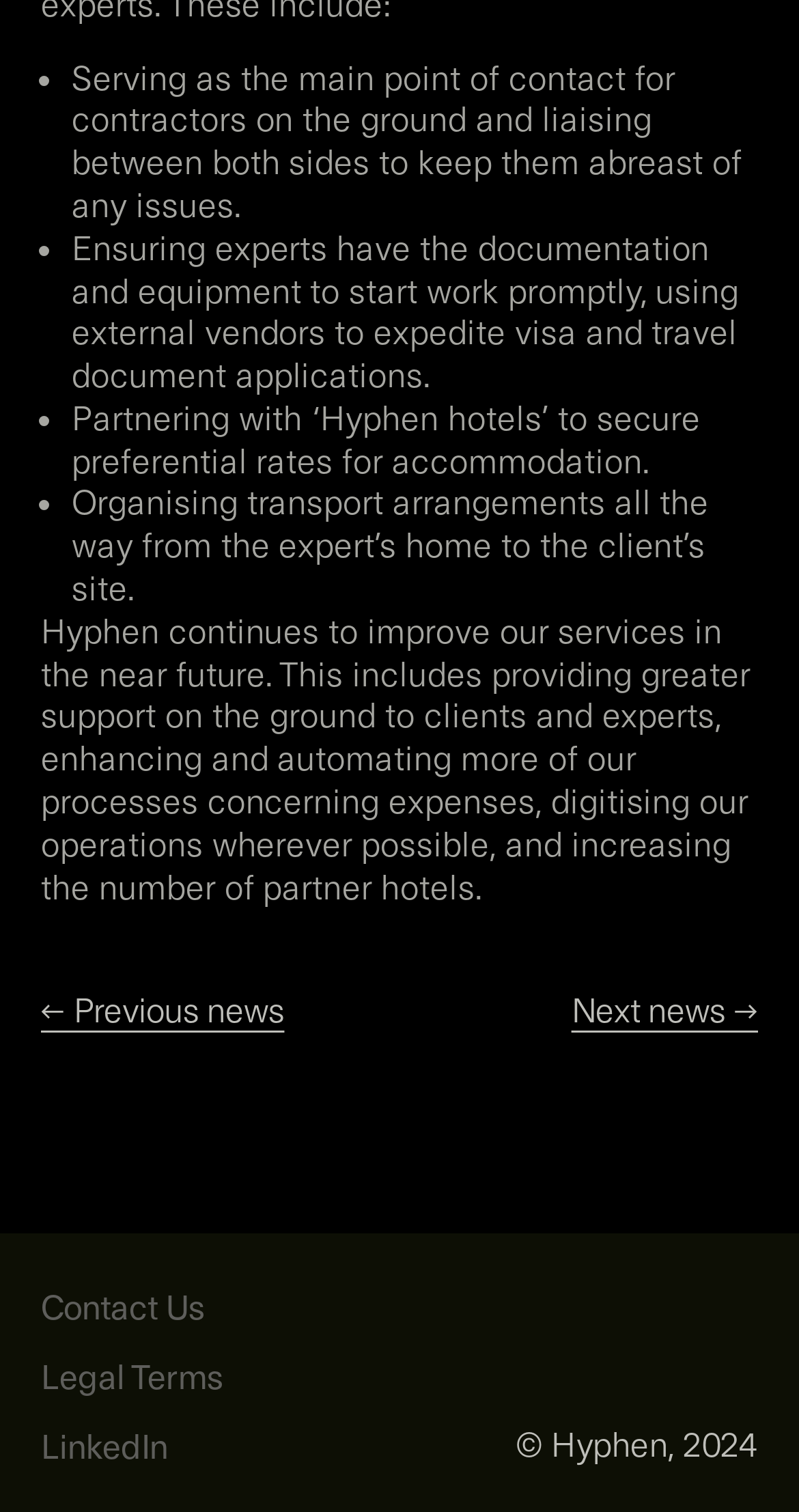Bounding box coordinates must be specified in the format (top-left x, top-left y, bottom-right x, bottom-right y). All values should be floating point numbers between 0 and 1. What are the bounding box coordinates of the UI element described as: Legal Terms

[0.051, 0.899, 0.279, 0.925]